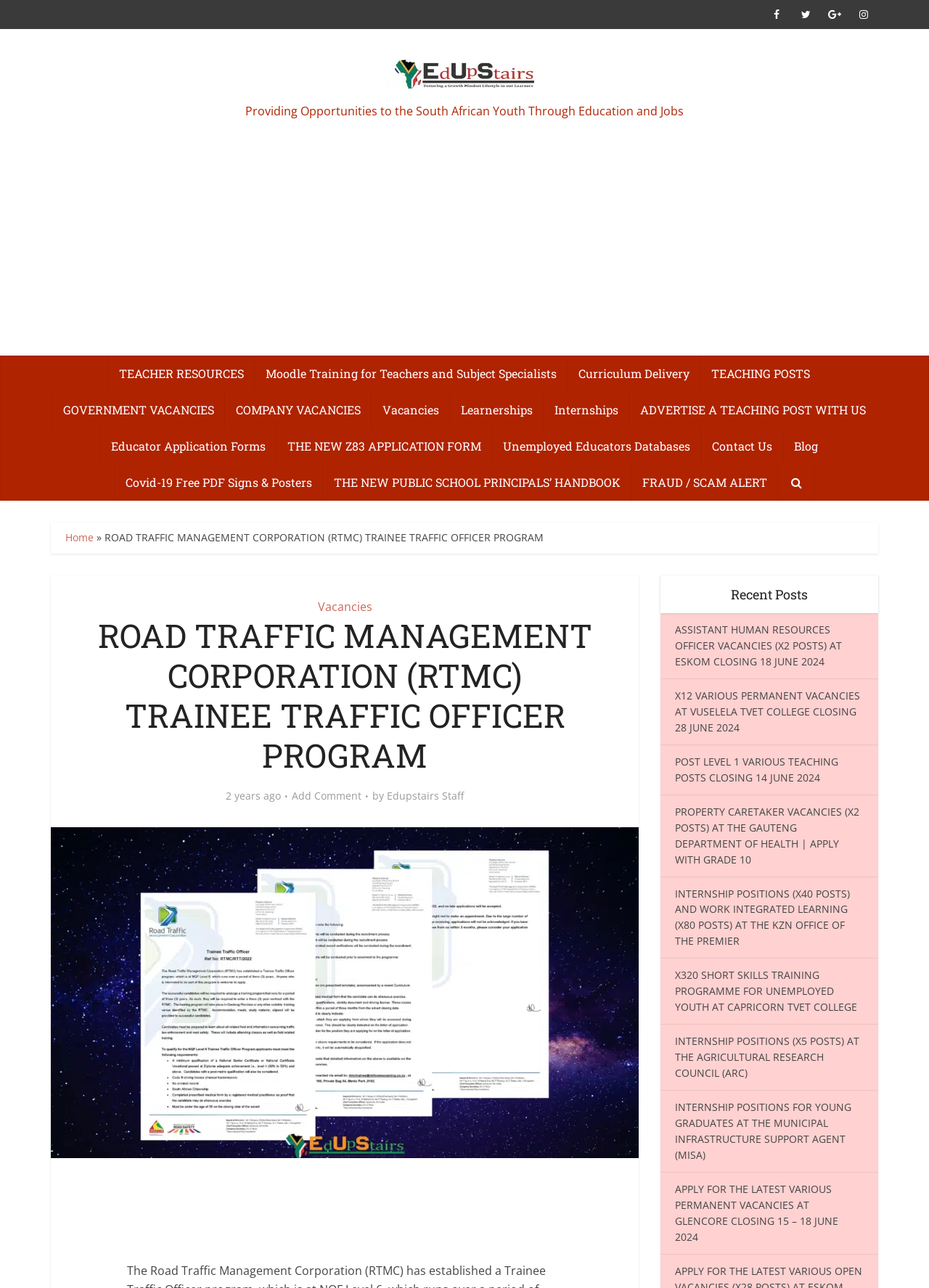Locate the bounding box coordinates of the element I should click to achieve the following instruction: "Click the 'Vacancies' link".

[0.342, 0.465, 0.4, 0.477]